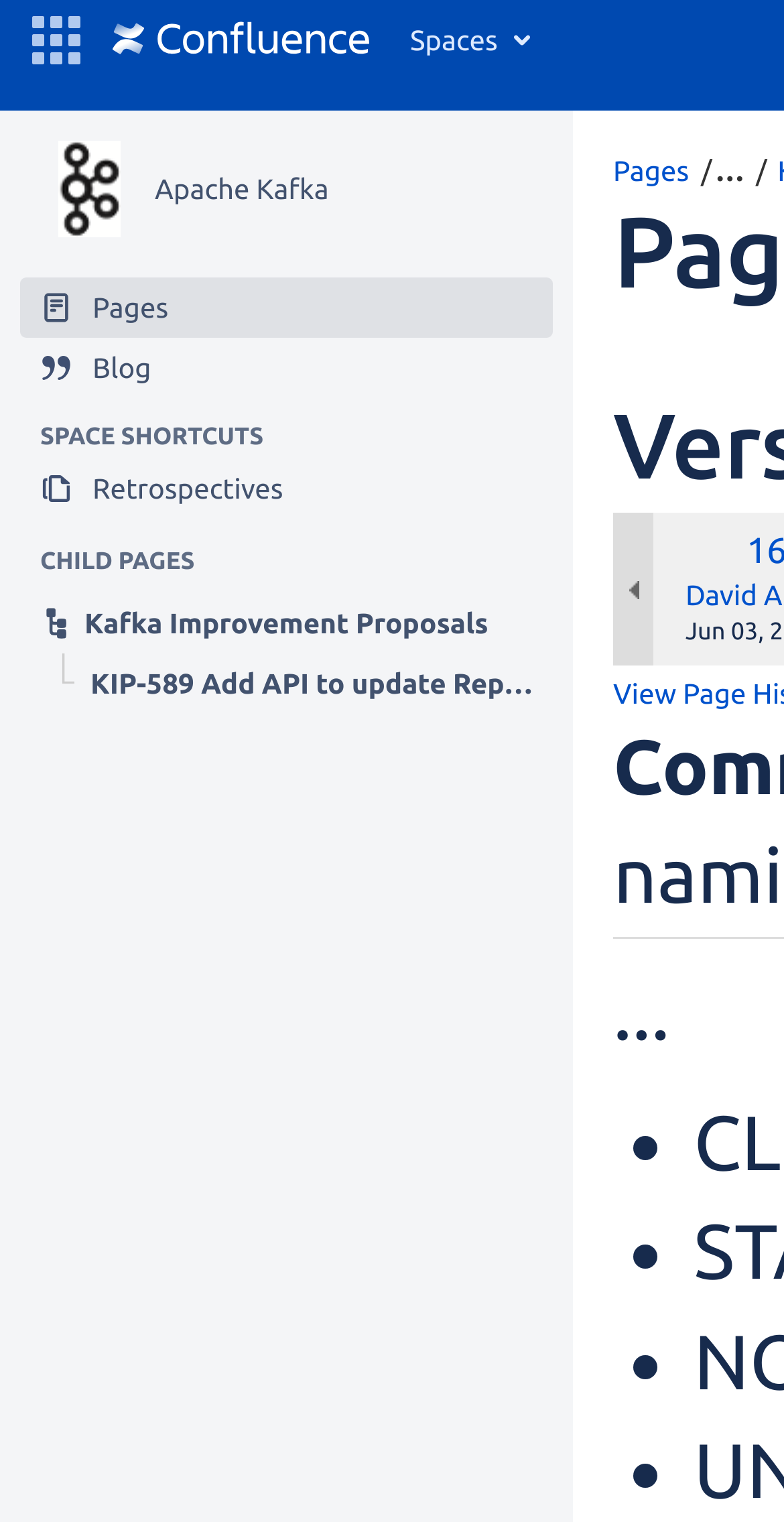Identify the bounding box coordinates of the region that should be clicked to execute the following instruction: "Go to home page".

[0.118, 0.0, 0.497, 0.053]